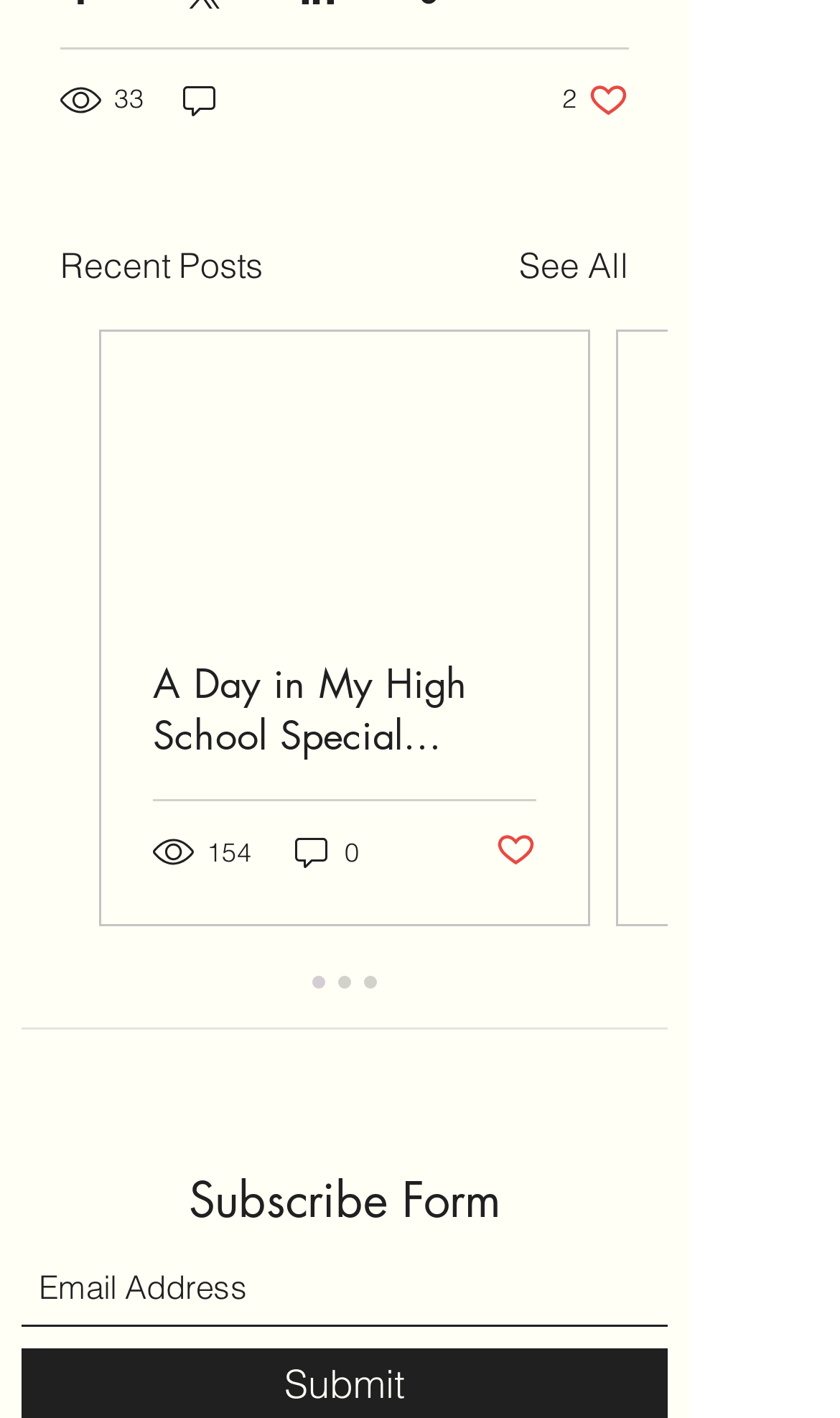Locate the bounding box coordinates of the UI element described by: "parent_node: 33". The bounding box coordinates should consist of four float numbers between 0 and 1, i.e., [left, top, right, bottom].

[0.213, 0.056, 0.267, 0.084]